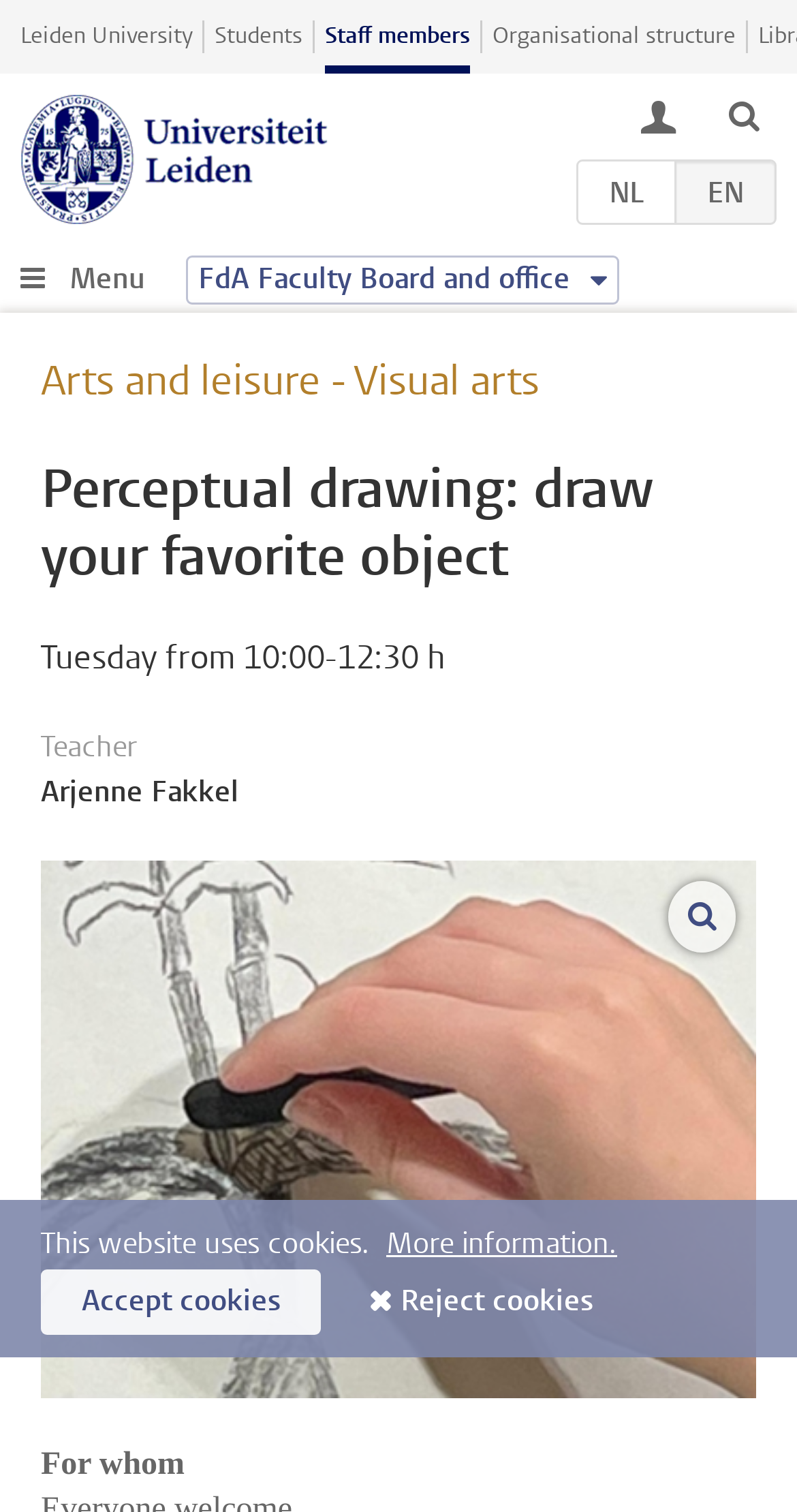Give an in-depth explanation of the webpage layout and content.

The webpage appears to be a course or event page from Leiden University. At the top left, there is a link to the university's homepage, followed by links to pages for students, staff members, and organizational structure. Below these links, there is a heading that reads "Universiteit Leiden" with an image of the university's logo.

To the right of the logo, there are language options, including Dutch (NL) and English (EN). There are also two buttons with icons, possibly for search or navigation.

Below the language options, there is a menu button with an icon, followed by a link to the Faculty Board and office, and then a heading that reads "Perceptual drawing: draw your favorite object". This heading is followed by a description of the event, including the date and time, "Tuesday from 10:00-12:30 h".

The event description is accompanied by a list with a single item, which includes the teacher's name, Arjenne Fakkel. Below this list, there is a figure or image, and a button with an icon. Further down, there is a section with the heading "For whom".

At the bottom of the page, there is a notice about the website using cookies, with a link to more information and buttons to accept or reject cookies.